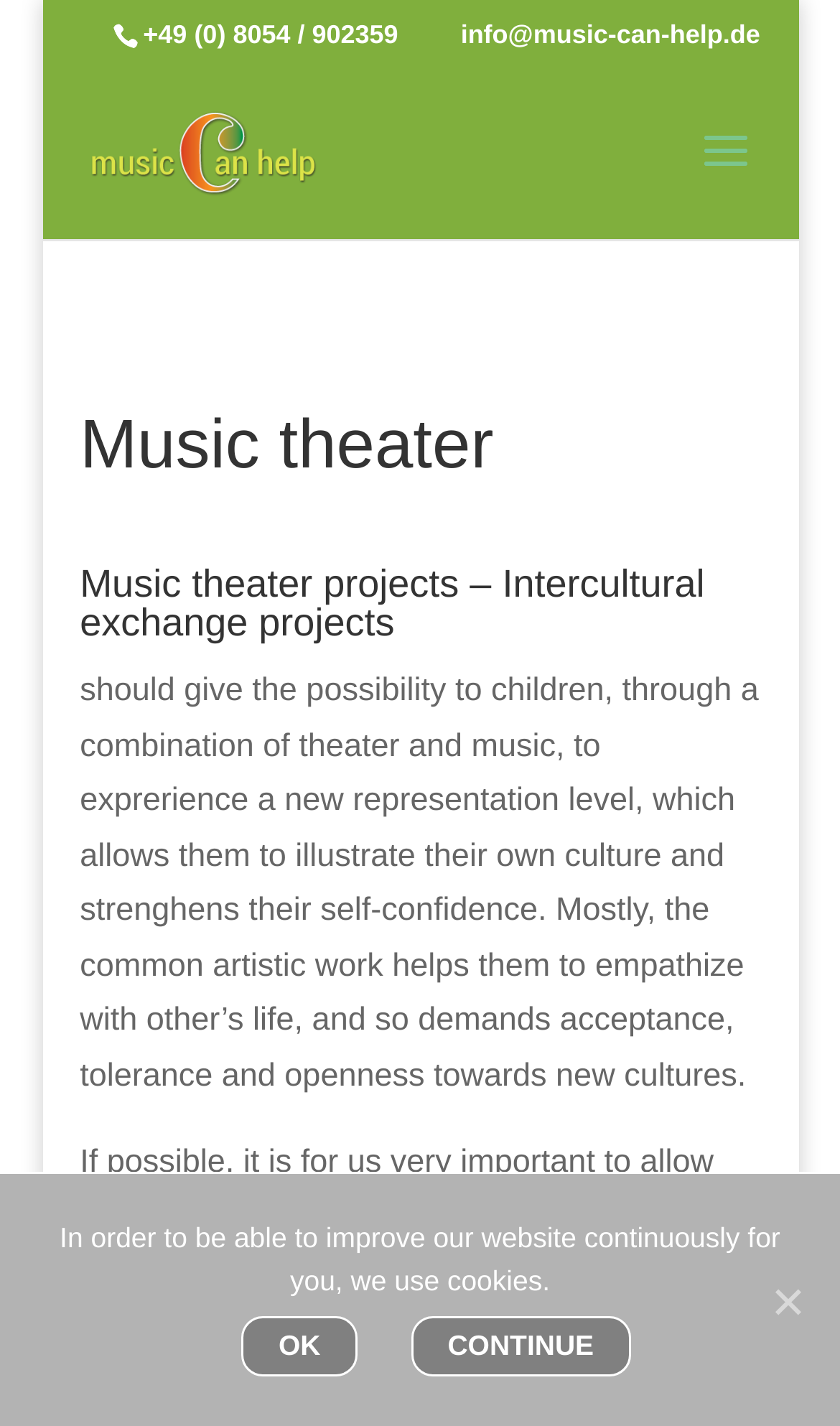What is the format of the music theater projects?
Using the image as a reference, answer the question with a short word or phrase.

Combination of theater and music